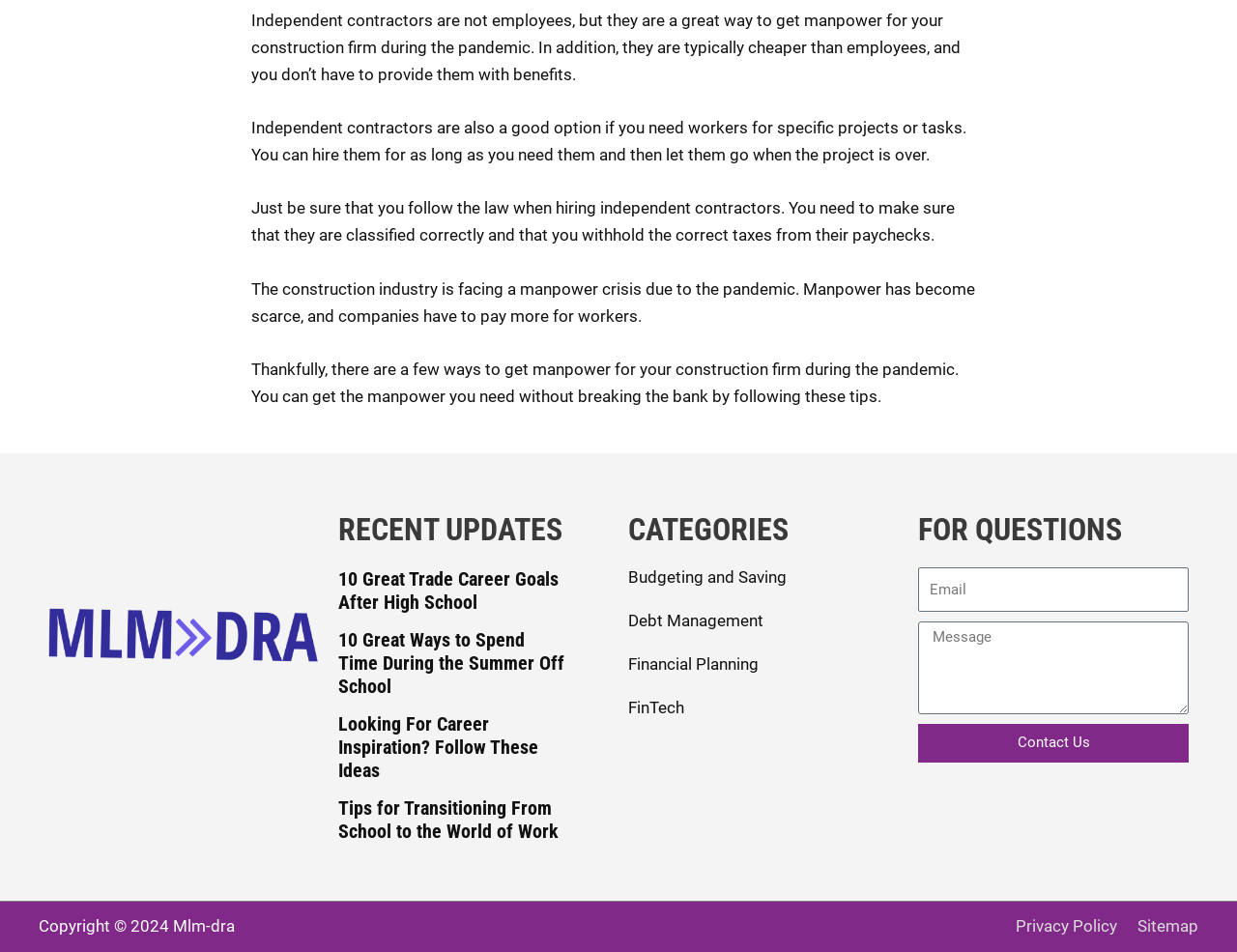How many categories are listed on the webpage?
Refer to the image and provide a concise answer in one word or phrase.

4